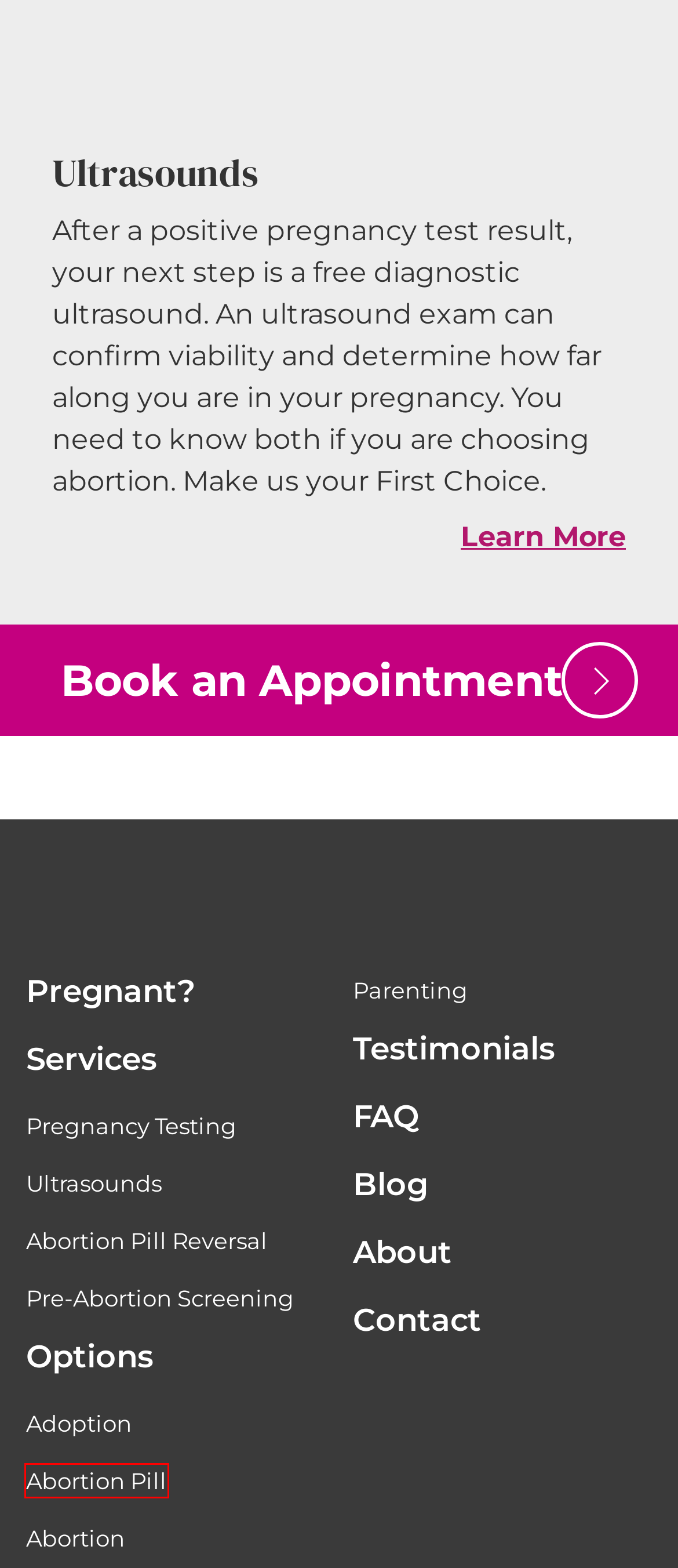You have a screenshot of a webpage with a red rectangle bounding box around an element. Identify the best matching webpage description for the new page that appears after clicking the element in the bounding box. The descriptions are:
A. Testimonials | First Choice Pregnancy Services | Las Vegas, NV
B. Abortion Pill | First Choice Pregnancy Services | Las Vegas, NV
C. Adoption | First Choice Pregnancy Services | Las Vegas, NV
D. Services | First Choice Pregnancy Services | Las Vegas, NV
E. Pregnant? | First Choice Pregnancy Services | Las Vegas, NV
F. About | First Choice Pregnancy Services | Las Vegas, NV
G. Contact | First Choice Pregnancy Services | Las Vegas, NV
H. Blog | First Choice Pregnancy Services | Las Vegas, NV

B